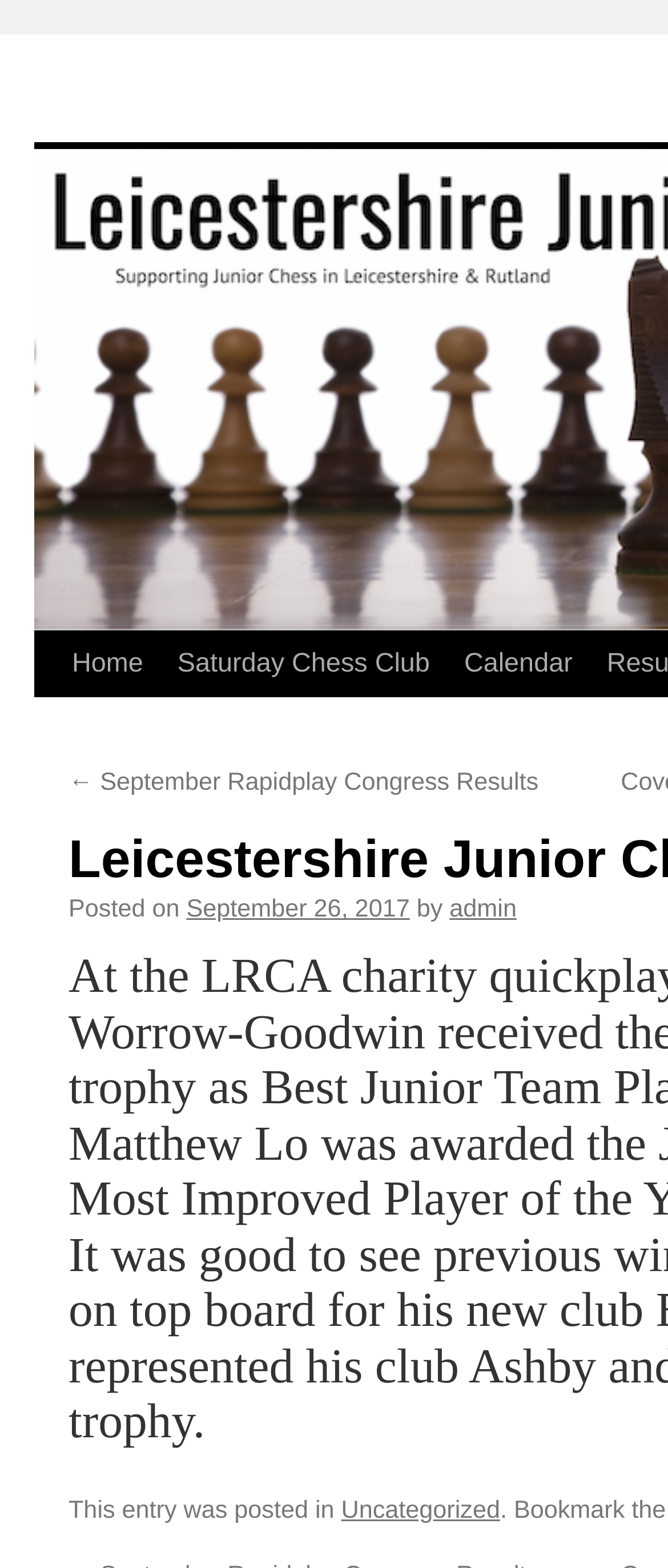Examine the screenshot and answer the question in as much detail as possible: What is the category of the latest article?

I found the category of the latest article by looking at the link 'Uncategorized' which is located below the 'This entry was posted in' text.